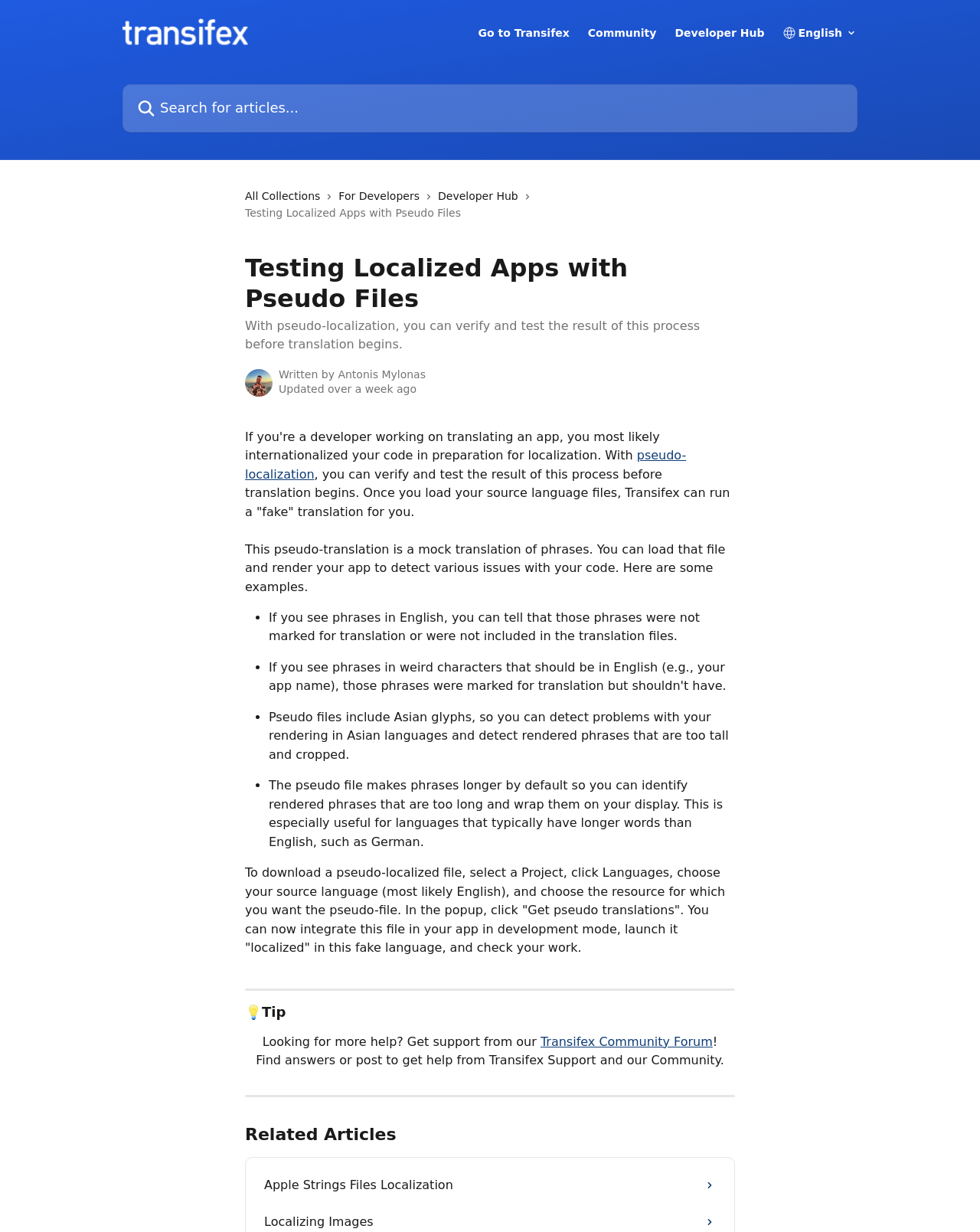Locate the bounding box coordinates of the area you need to click to fulfill this instruction: 'Read the article 'Lucky Rajor: The Vibrant Lifestyle Influencer and Emerging Music Sensation''. The coordinates must be in the form of four float numbers ranging from 0 to 1: [left, top, right, bottom].

None